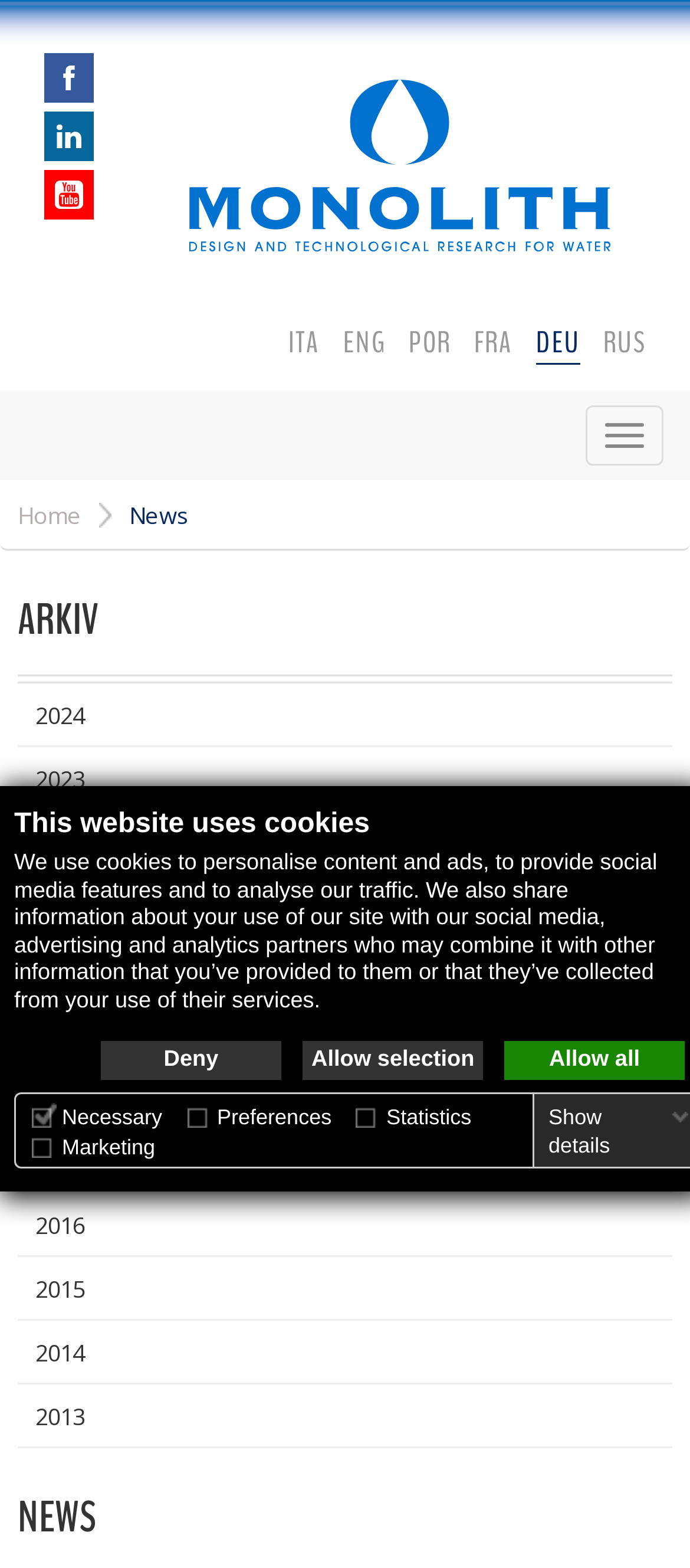Please find the bounding box coordinates of the element that must be clicked to perform the given instruction: "Click the News link". The coordinates should be four float numbers from 0 to 1, i.e., [left, top, right, bottom].

[0.187, 0.306, 0.3, 0.351]